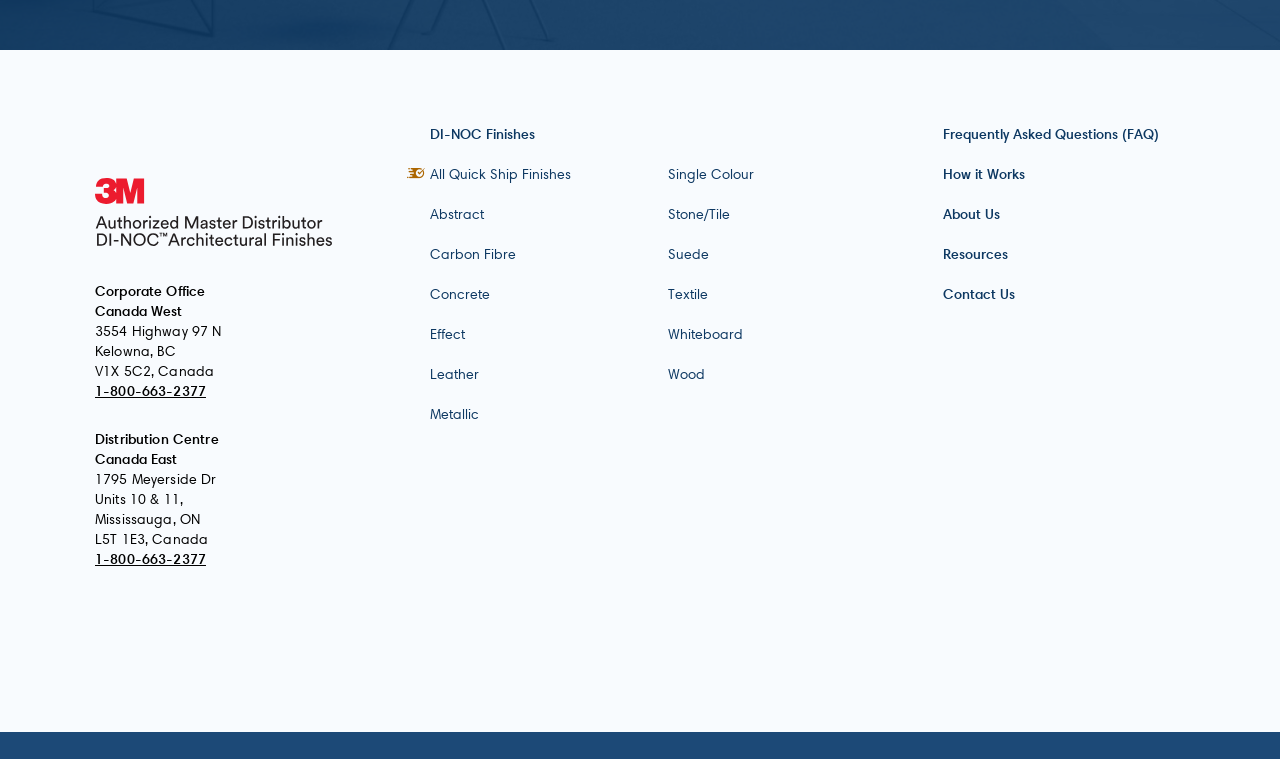What is the name of the company?
Give a comprehensive and detailed explanation for the question.

I found the company name by looking at the image element at the top of the webpage. The image has a caption '3M Master Distributor'.